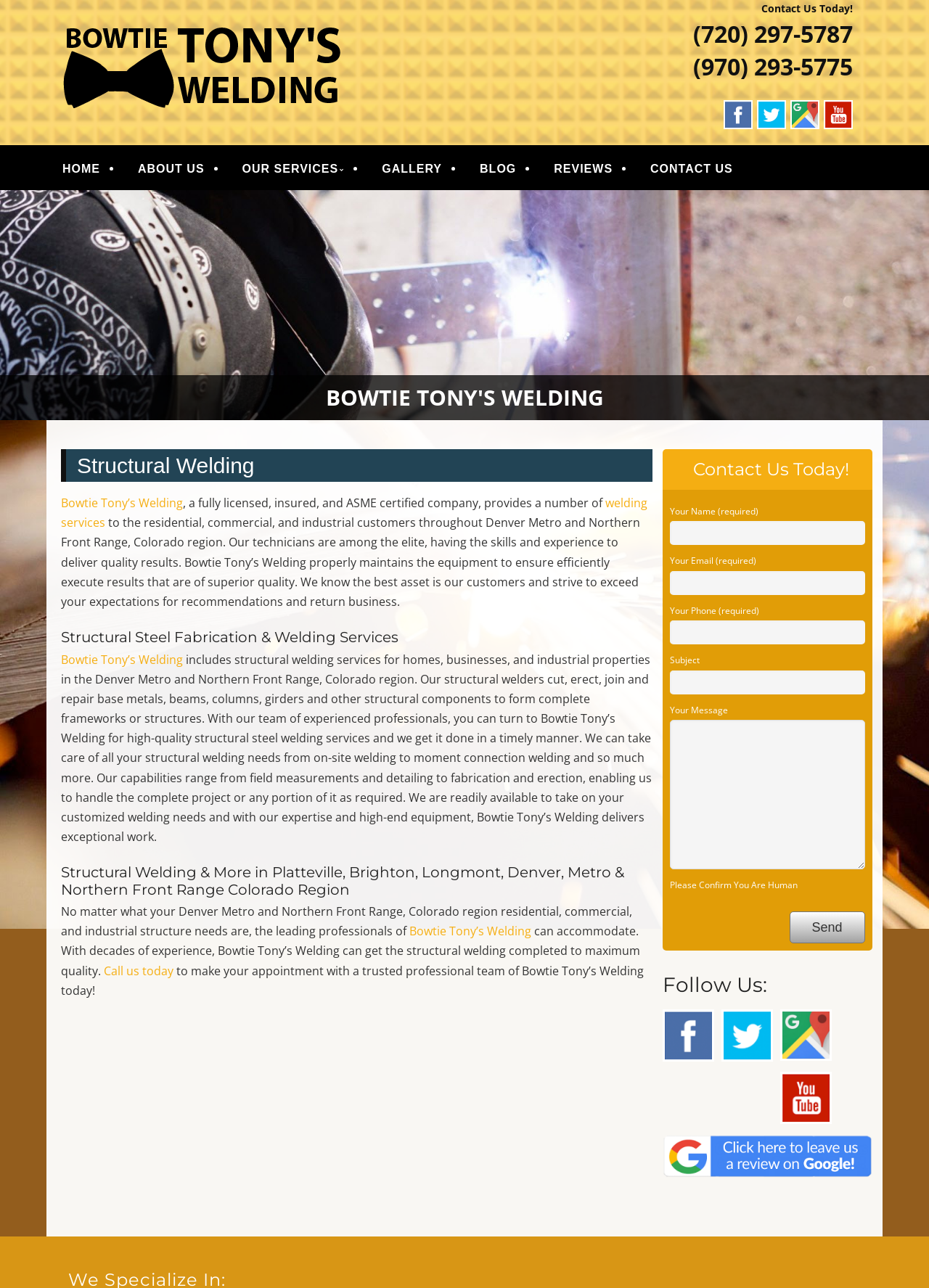Determine the main headline of the webpage and provide its text.

BOWTIE TONY'S WELDING